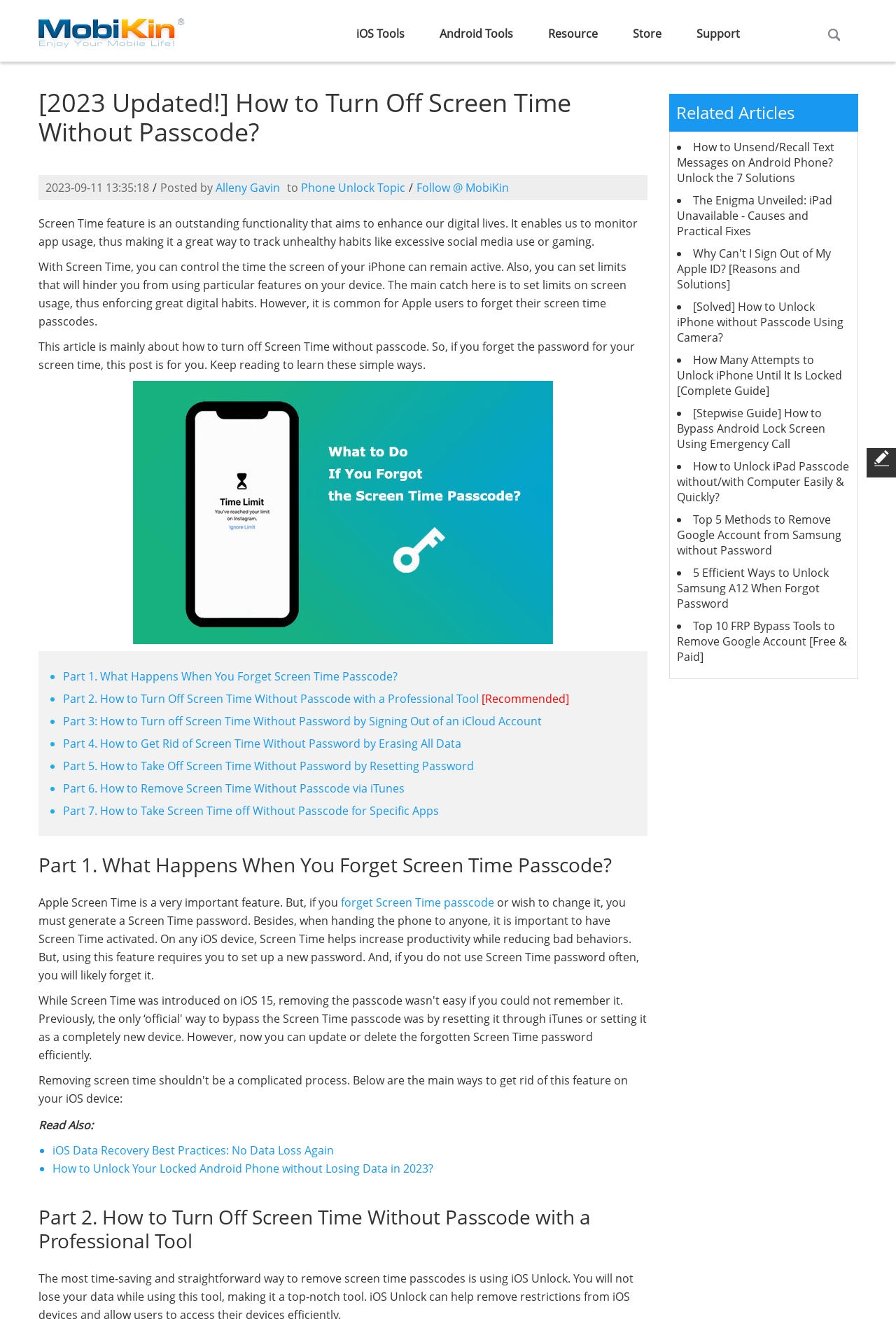Find the bounding box coordinates of the clickable area required to complete the following action: "Read the article 'How to Turn Off Screen Time Without Passcode in 7 Methods'".

[0.043, 0.067, 0.723, 0.111]